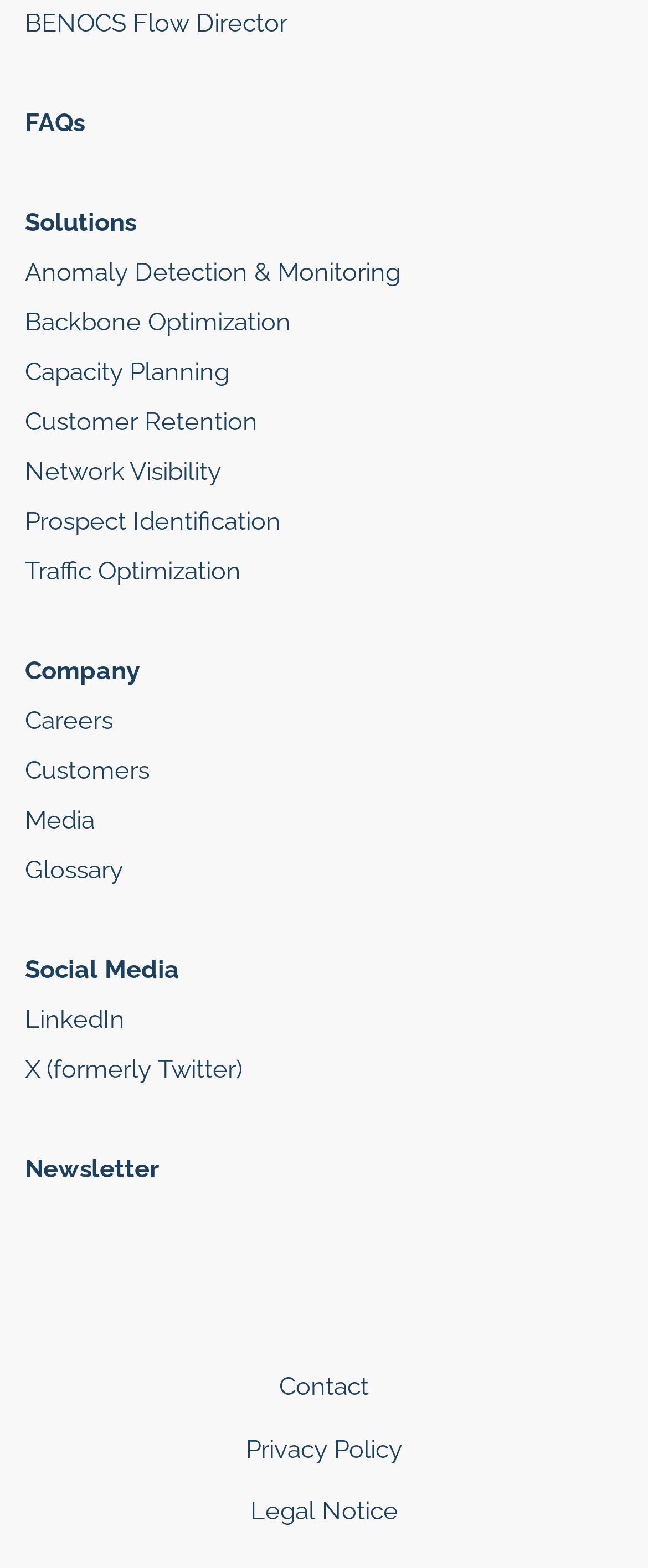Determine the coordinates of the bounding box for the clickable area needed to execute this instruction: "View FAQs".

[0.0, 0.063, 0.656, 0.095]